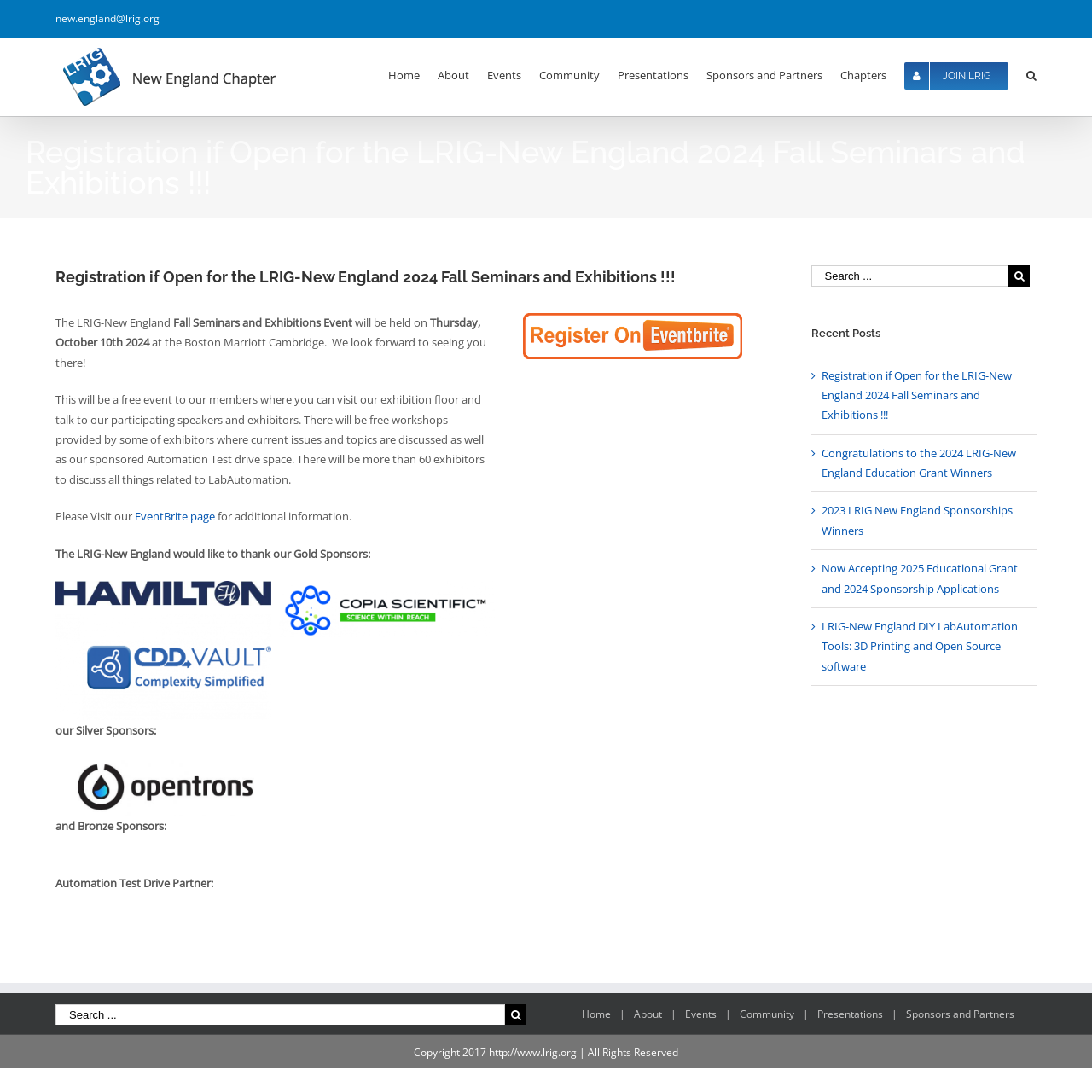What is the location of the LRIG-New England Fall Seminars and Exhibitions Event?
Give a thorough and detailed response to the question.

The location of the LRIG-New England Fall Seminars and Exhibitions Event is mentioned in the text 'at the Boston Marriott Cambridge' which is located in the main article section of the webpage.